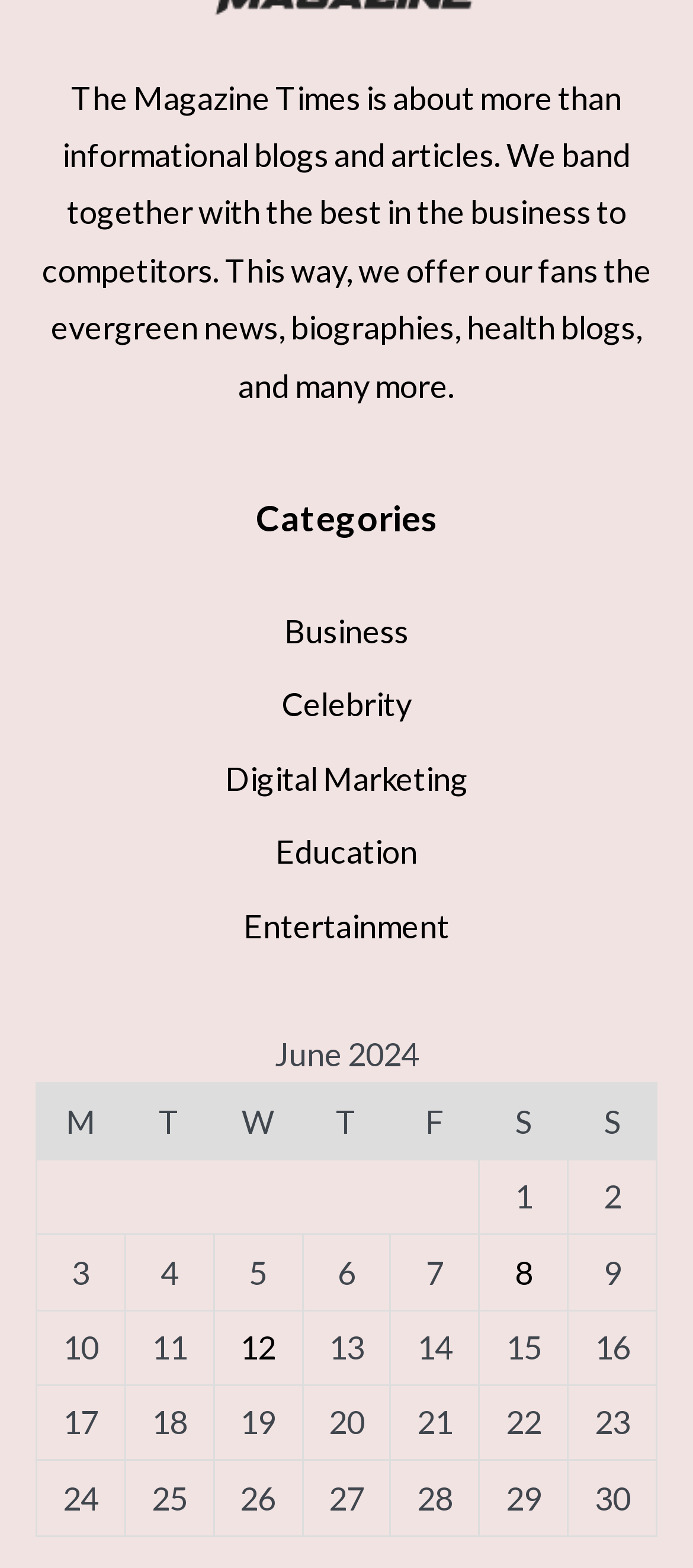Can you identify the bounding box coordinates of the clickable region needed to carry out this instruction: 'View posts published on June 8, 2024'? The coordinates should be four float numbers within the range of 0 to 1, stated as [left, top, right, bottom].

[0.743, 0.799, 0.768, 0.824]